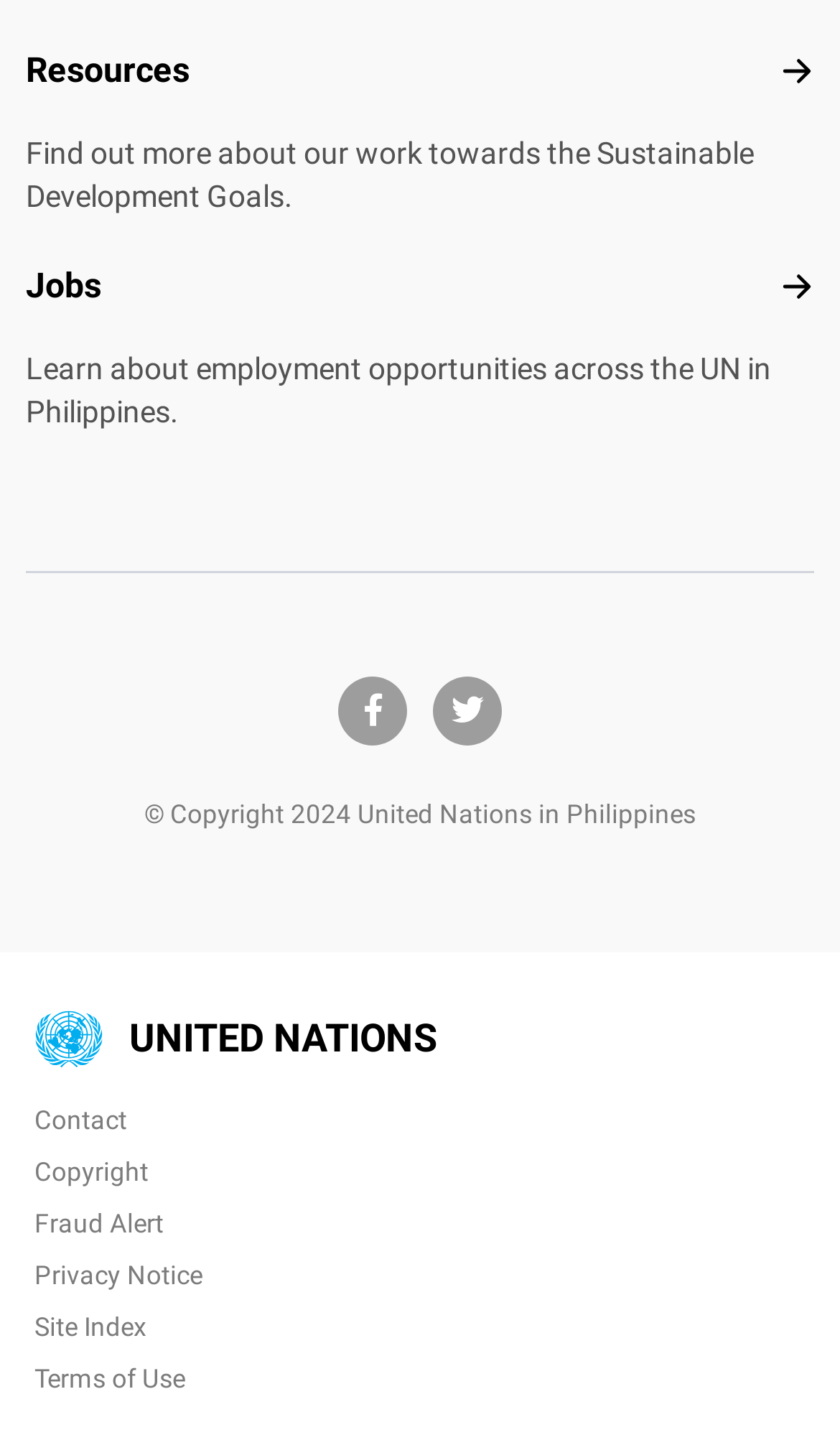Find the bounding box coordinates for the HTML element described in this sentence: "General purchasing conditions". Provide the coordinates as four float numbers between 0 and 1, in the format [left, top, right, bottom].

None